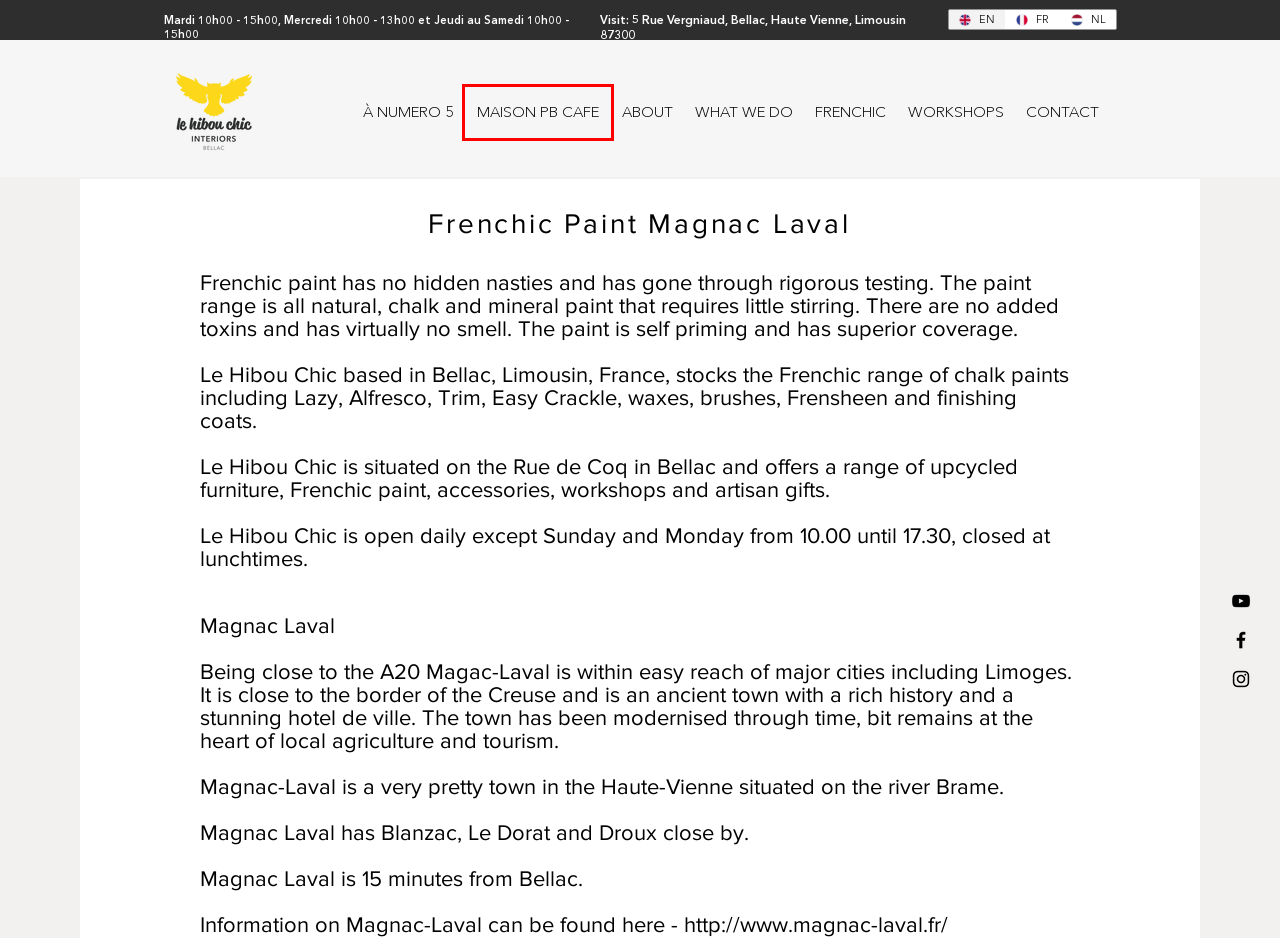You have a screenshot of a webpage with a red bounding box around a UI element. Determine which webpage description best matches the new webpage that results from clicking the element in the bounding box. Here are the candidates:
A. Workshops | Le Hibou Chic
B. CONTACT | Lehibouchic
C. À NUMERO 5 | with Le Hibou Chic
D. Commune de Magnac-Laval
E. What we do | Le Hibou Chic
F. Frenchic | Le Hibou Chic
G. About | Le Hibou Chic
H. Bienvenue to Maison PB!

H